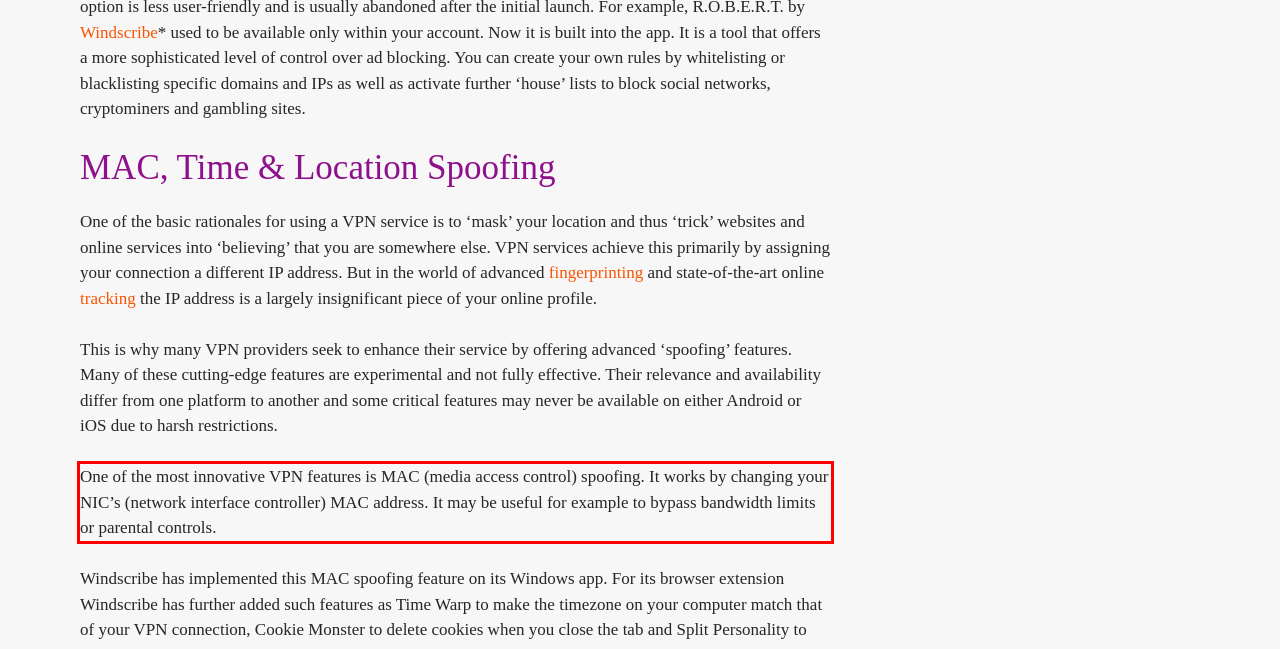Please extract the text content from the UI element enclosed by the red rectangle in the screenshot.

One of the most innovative VPN features is MAC (media access control) spoofing. It works by changing your NIC’s (network interface controller) MAC address. It may be useful for example to bypass bandwidth limits or parental controls.